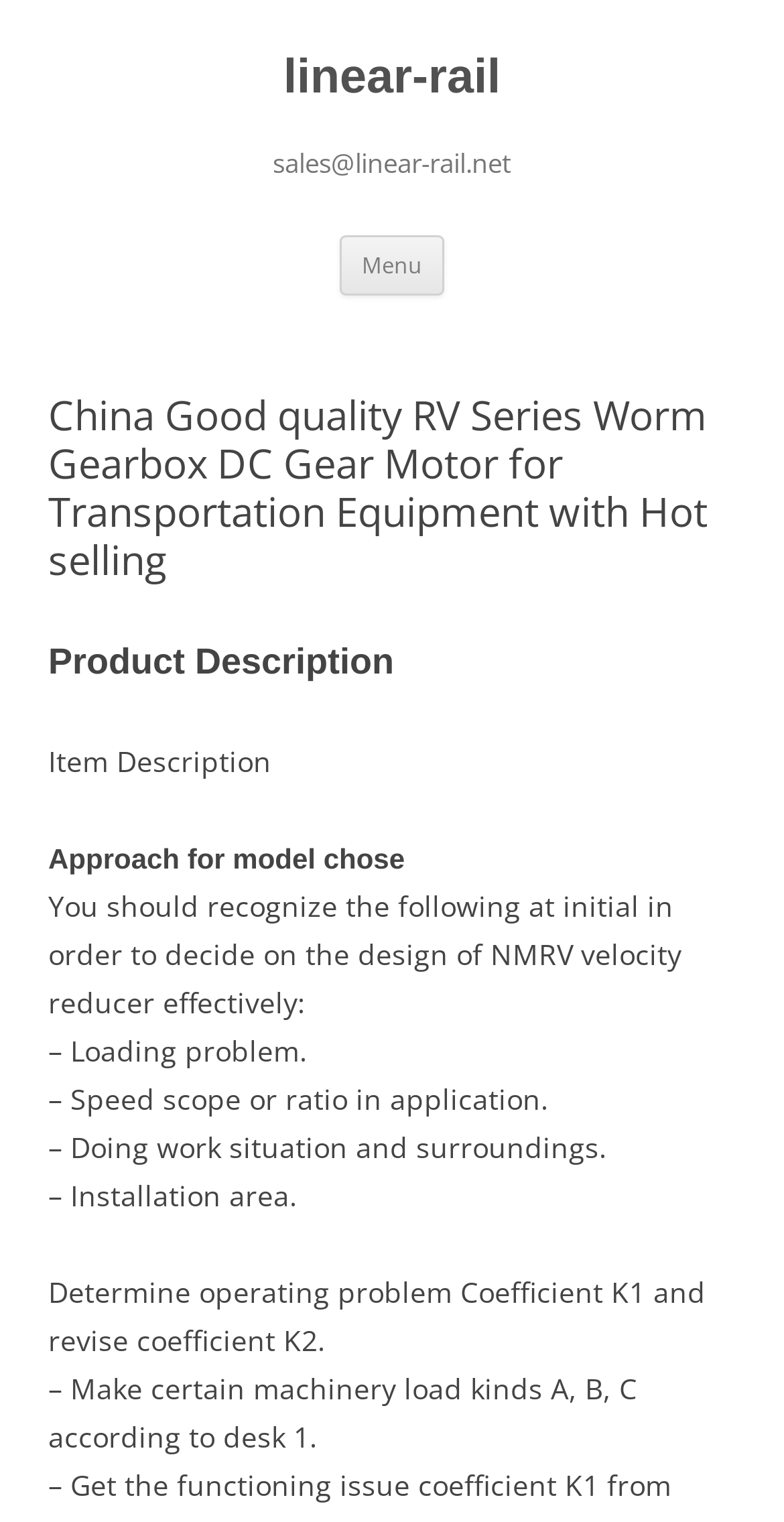Identify the bounding box of the UI element described as follows: "linear-rail". Provide the coordinates as four float numbers in the range of 0 to 1 [left, top, right, bottom].

[0.361, 0.032, 0.639, 0.072]